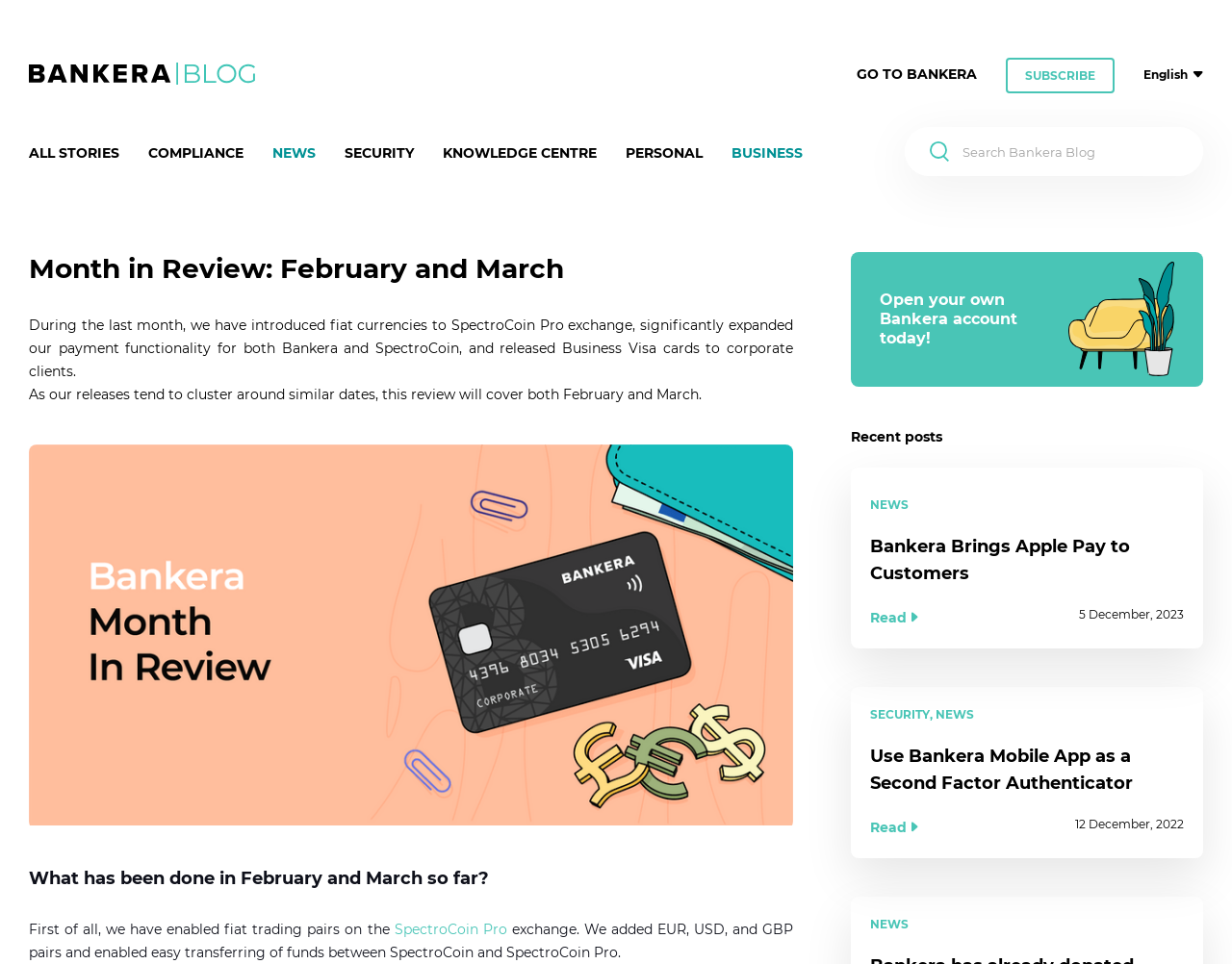Pinpoint the bounding box coordinates of the area that should be clicked to complete the following instruction: "Click the Bankera Blog logo". The coordinates must be given as four float numbers between 0 and 1, i.e., [left, top, right, bottom].

[0.023, 0.065, 0.207, 0.092]